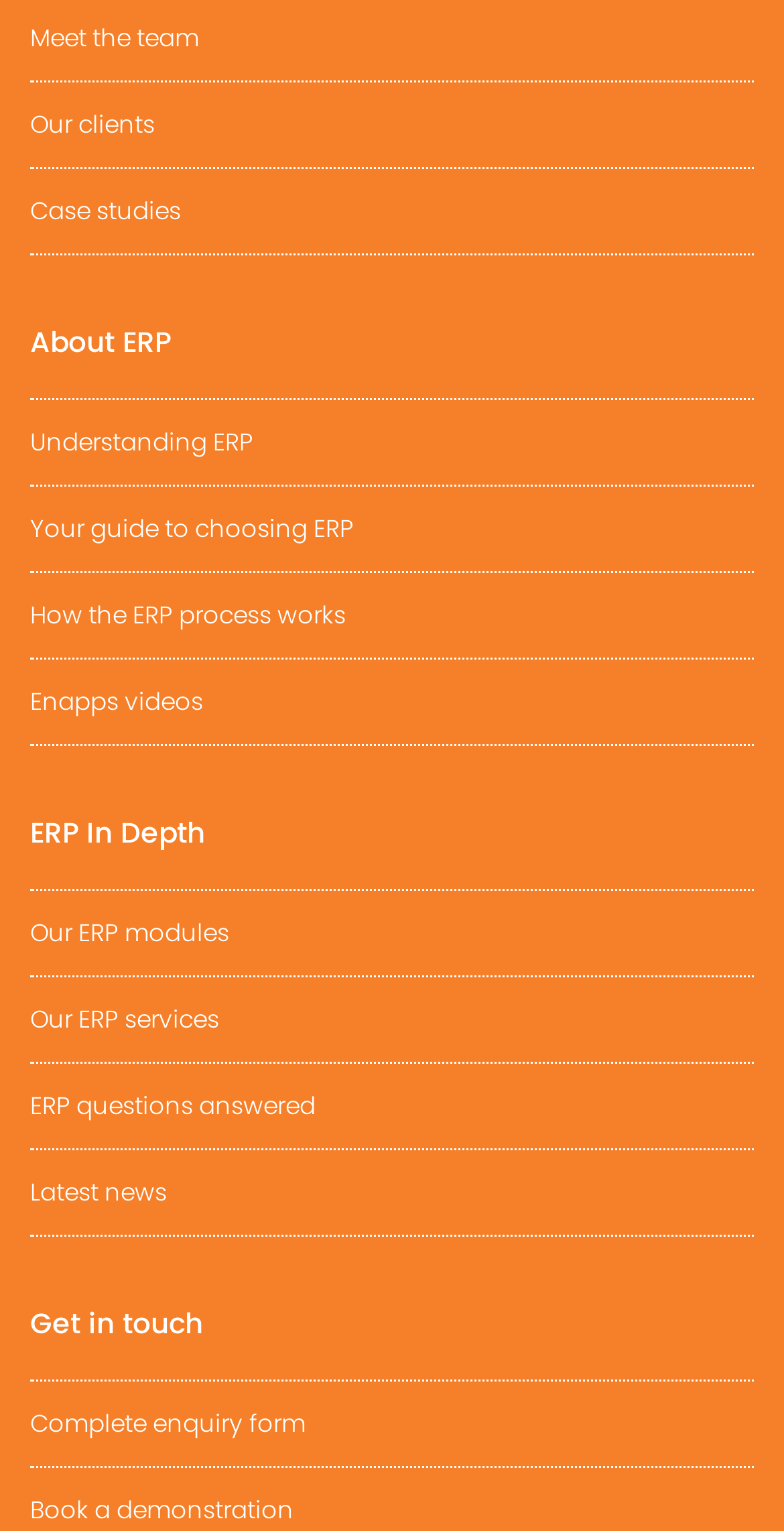Respond with a single word or short phrase to the following question: 
What is the last link in the 'About ERP' section?

Enapps videos